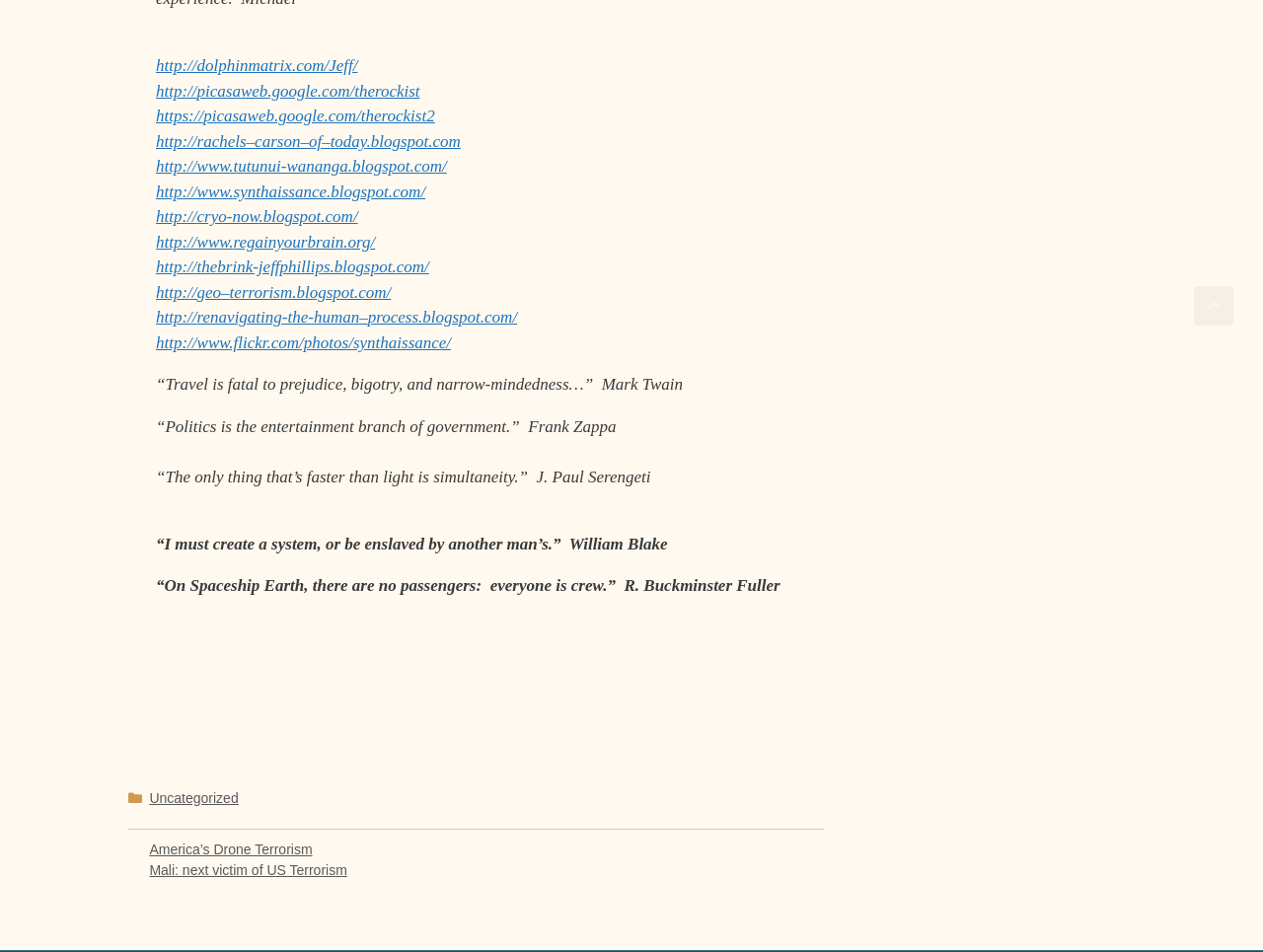Locate the bounding box of the UI element described in the following text: "America’s Drone Terrorism".

[0.118, 0.884, 0.247, 0.9]